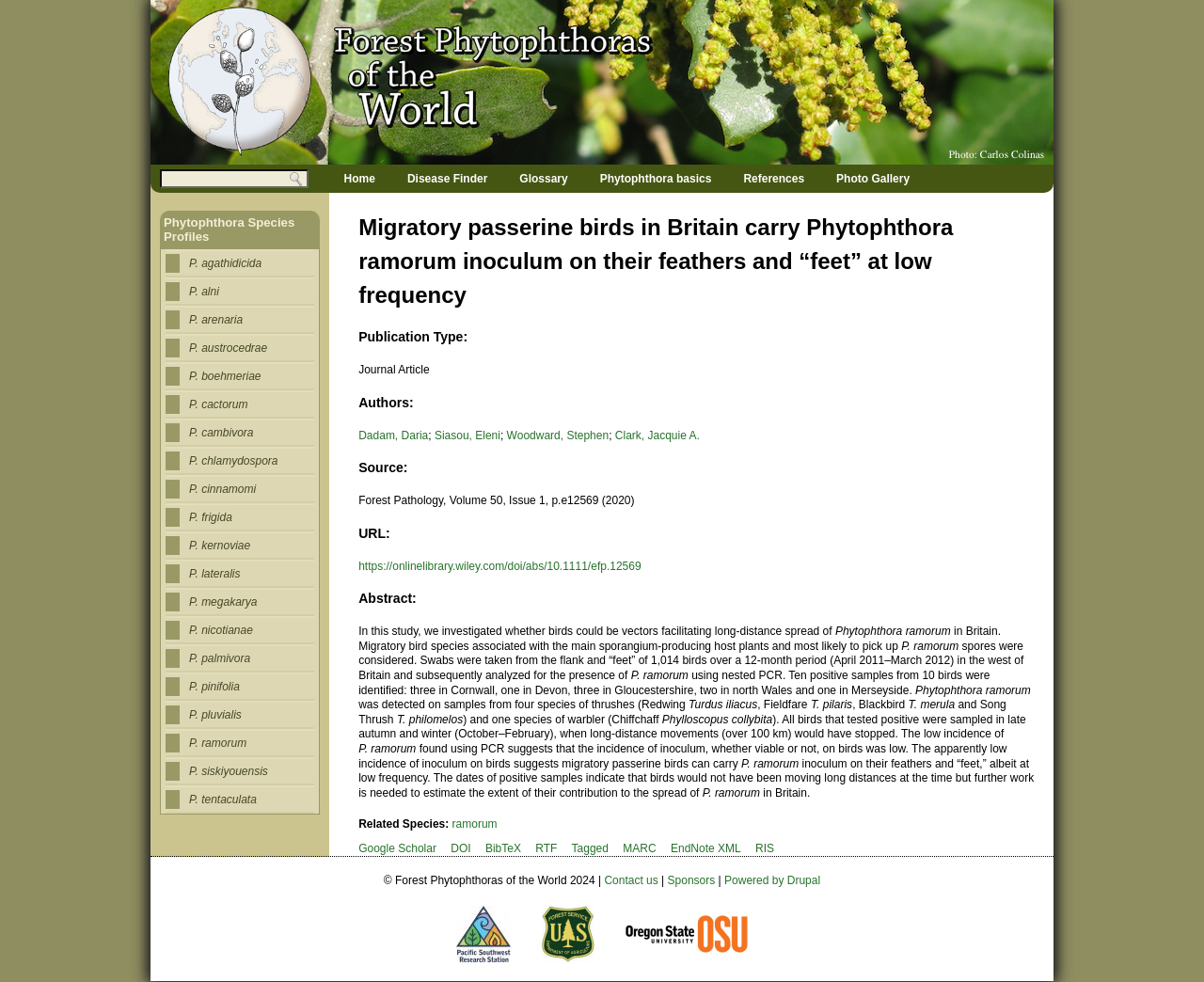How many birds were sampled in the study?
Please give a detailed answer to the question using the information shown in the image.

I found the answer by looking at the abstract of the article, which mentions that 'Swabs were taken from the flank and “feet” of 1,014 birds over a 12‐month period'.